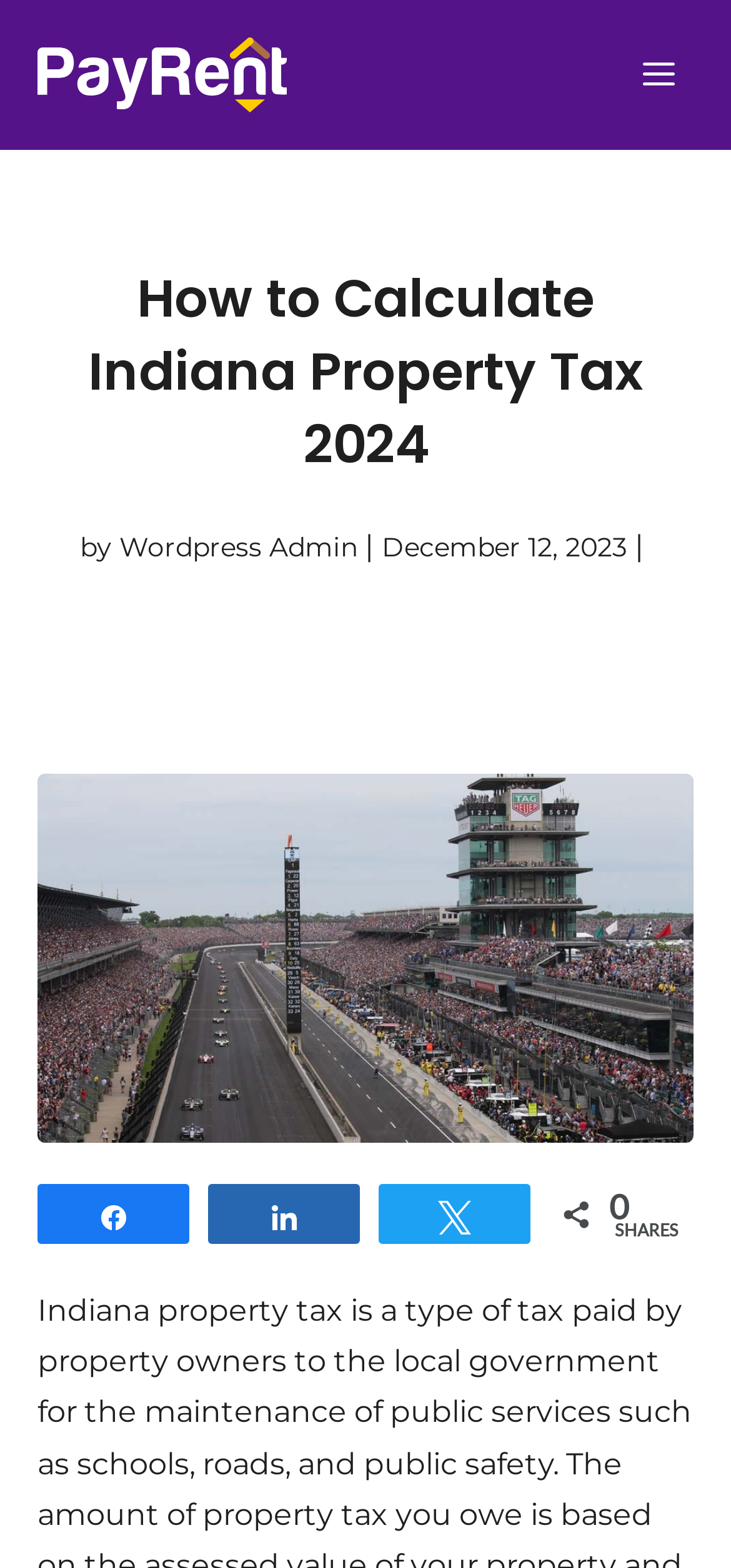How many shares does the article have?
Respond to the question with a well-detailed and thorough answer.

I found the number of shares by looking at the text element on the webpage. The text element contains the number '0' followed by the text 'SHARES', which indicates the number of shares the article has.